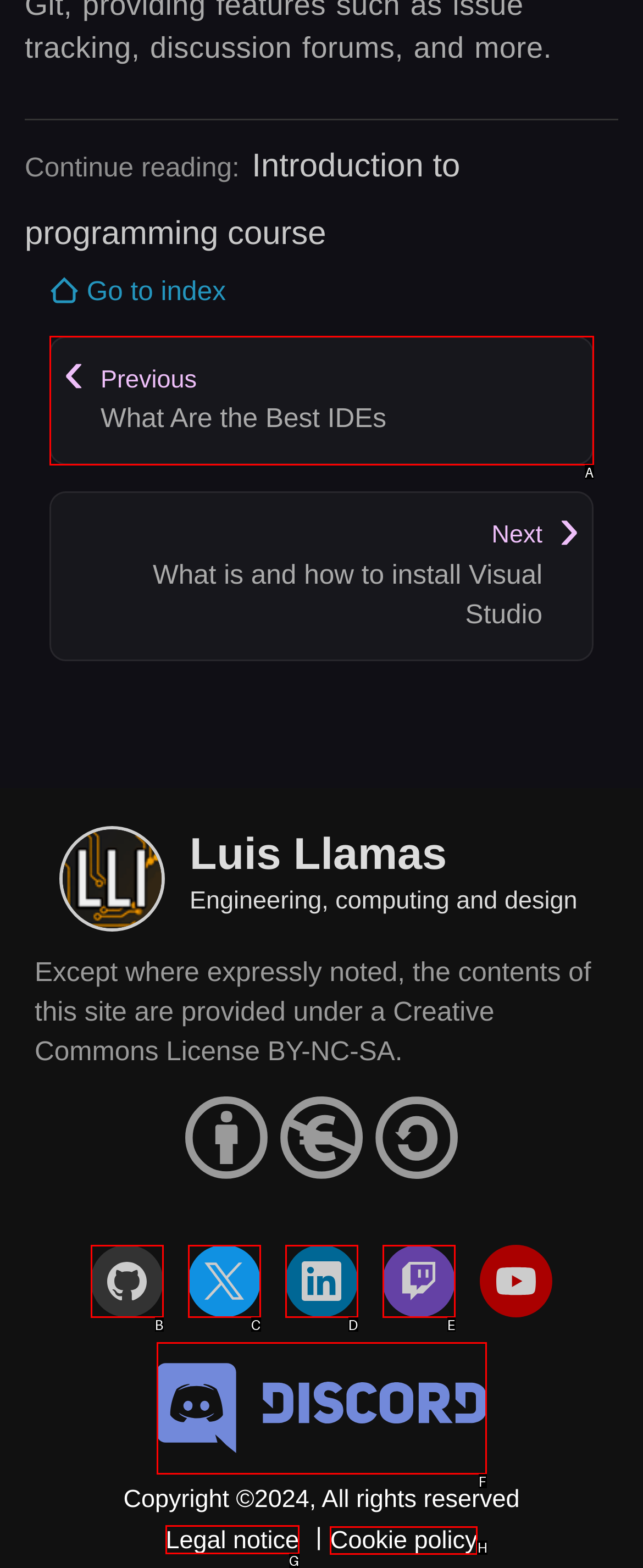Choose the letter that corresponds to the correct button to accomplish the task: Visit the city homepage
Reply with the letter of the correct selection only.

None